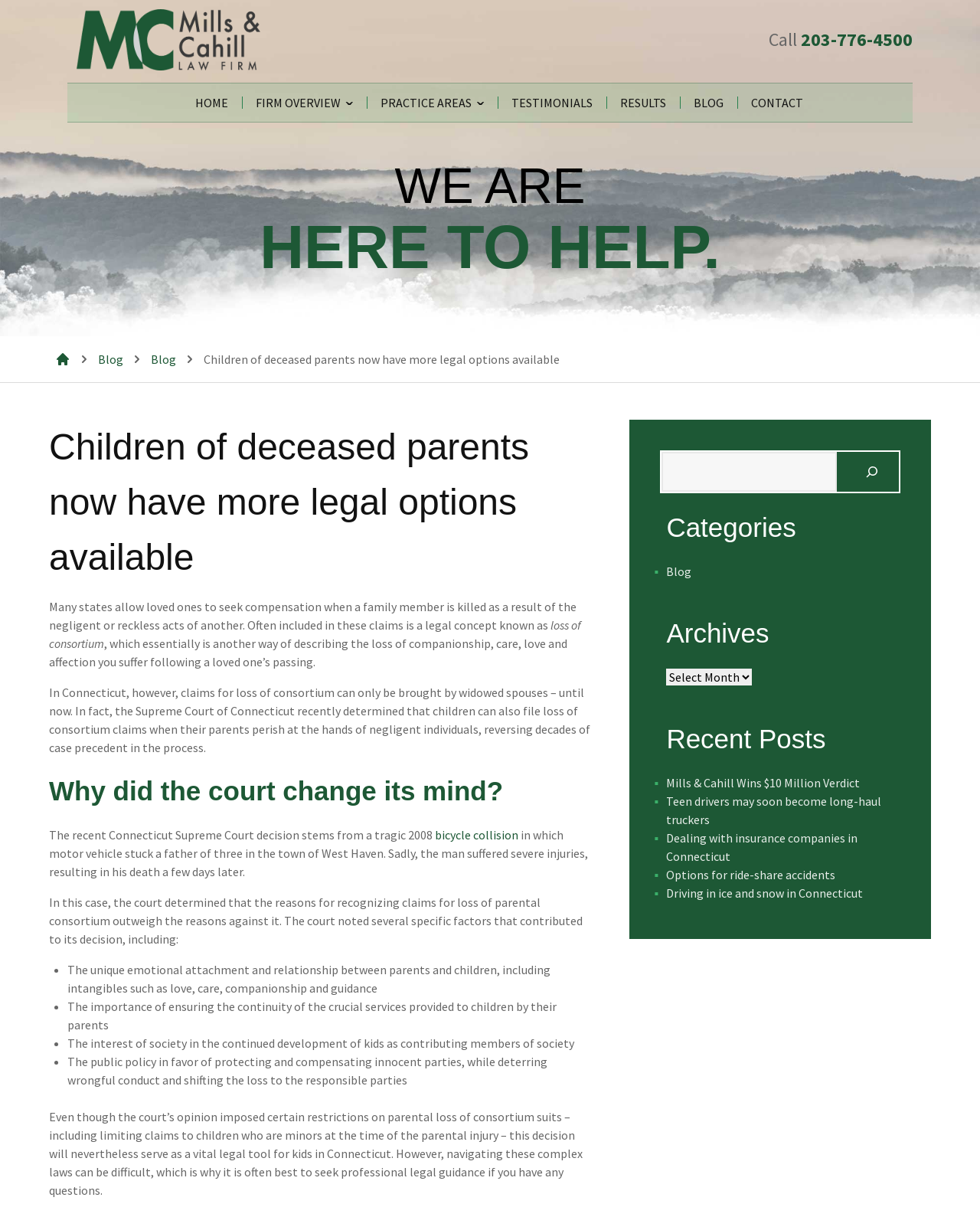Please give a short response to the question using one word or a phrase:
What is the phone number to call?

203-776-4500